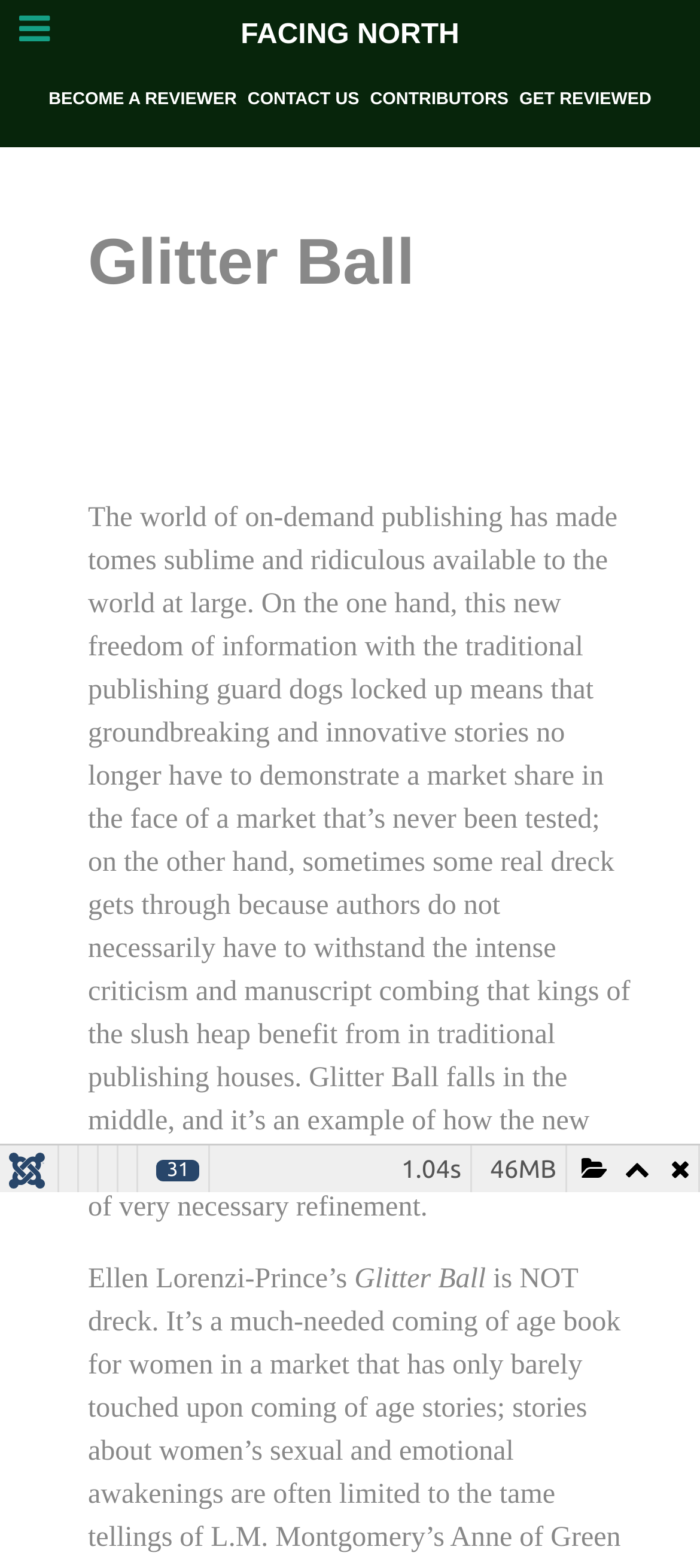Show the bounding box coordinates of the element that should be clicked to complete the task: "Click on Kitchens".

None